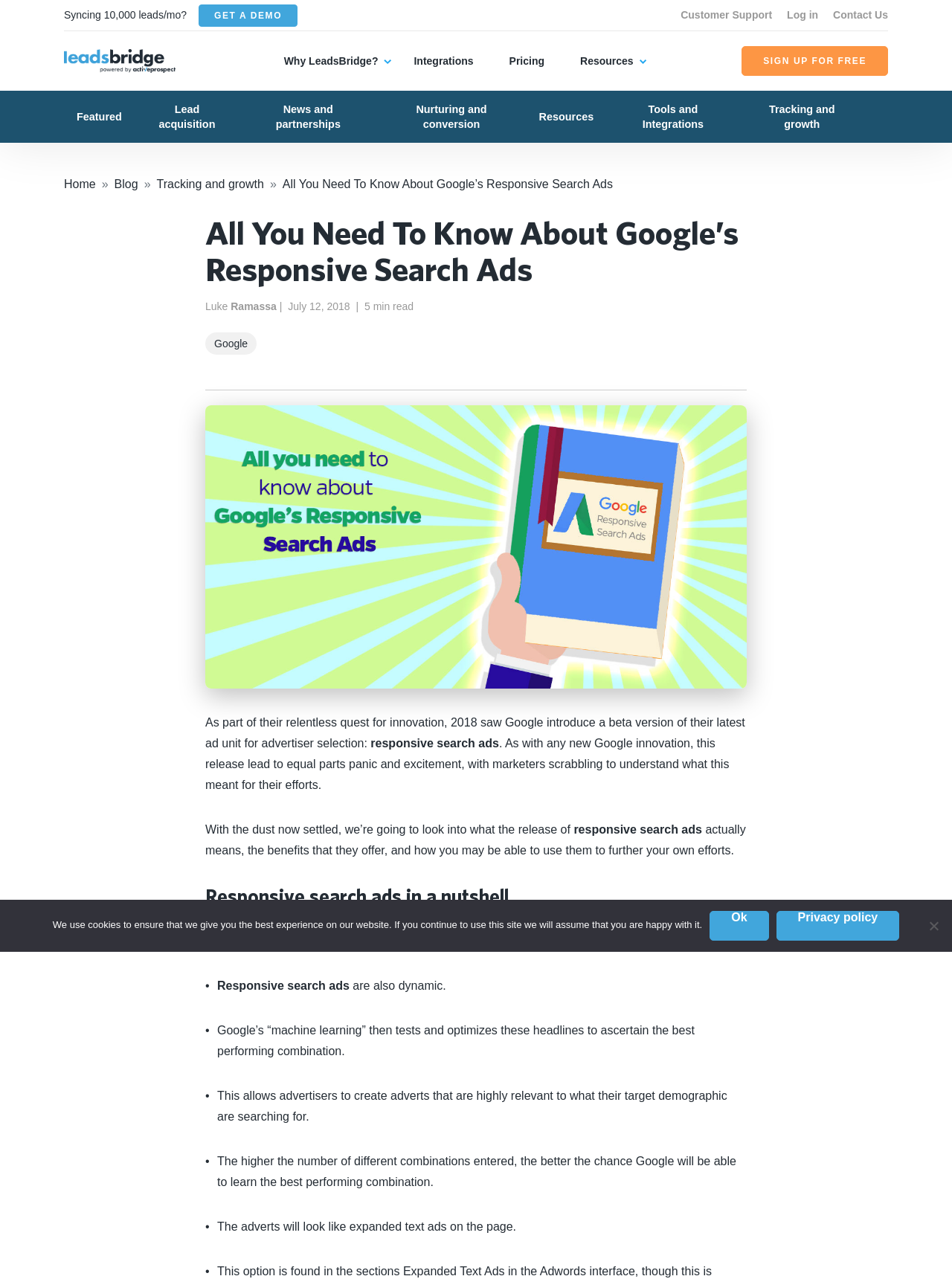Answer the following inquiry with a single word or phrase:
What is the topic of the article?

Google's Responsive Search Ads